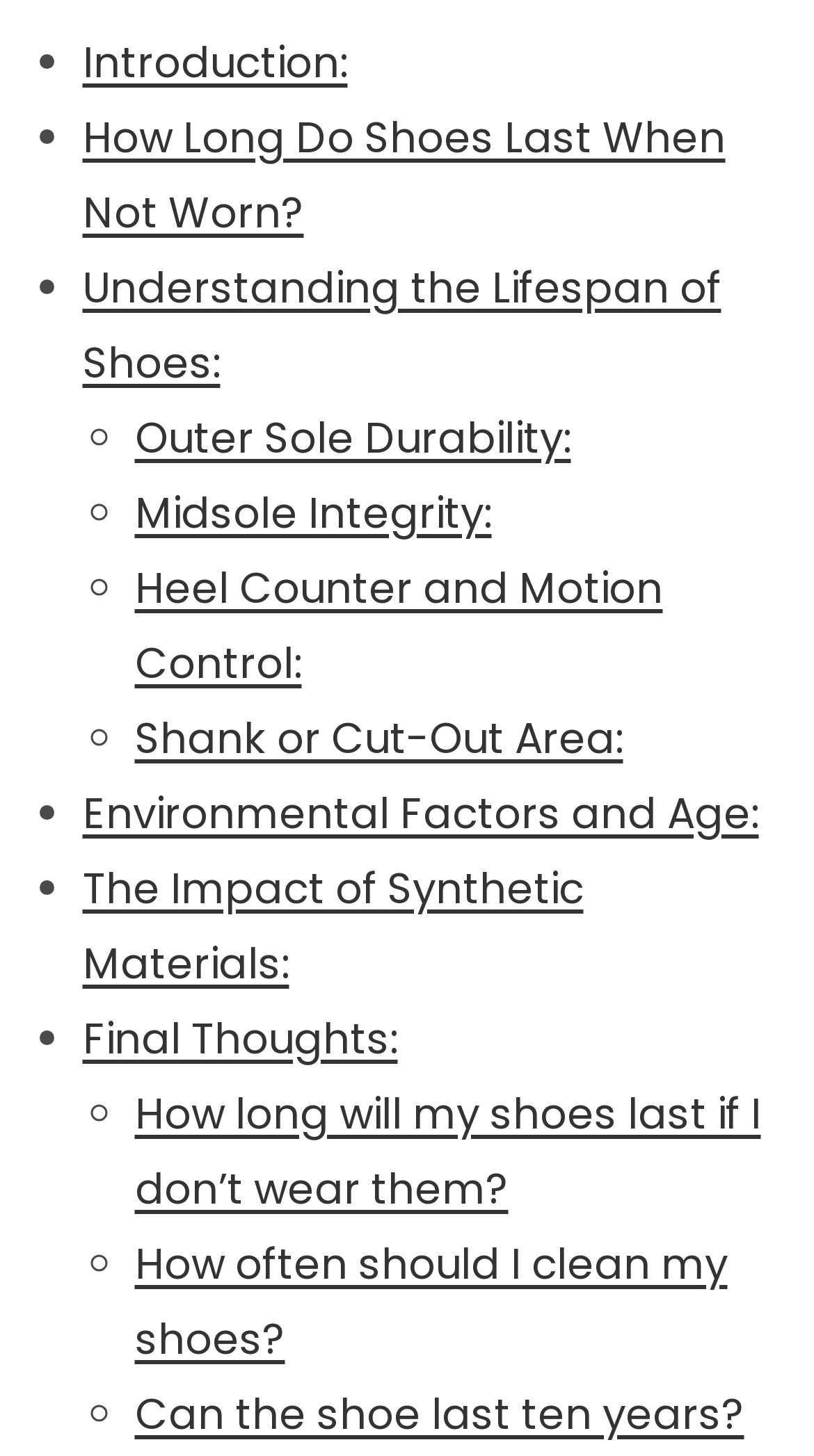Bounding box coordinates are to be given in the format (top-left x, top-left y, bottom-right x, bottom-right y). All values must be floating point numbers between 0 and 1. Provide the bounding box coordinate for the UI element described as: Introduction:

[0.101, 0.022, 0.427, 0.063]